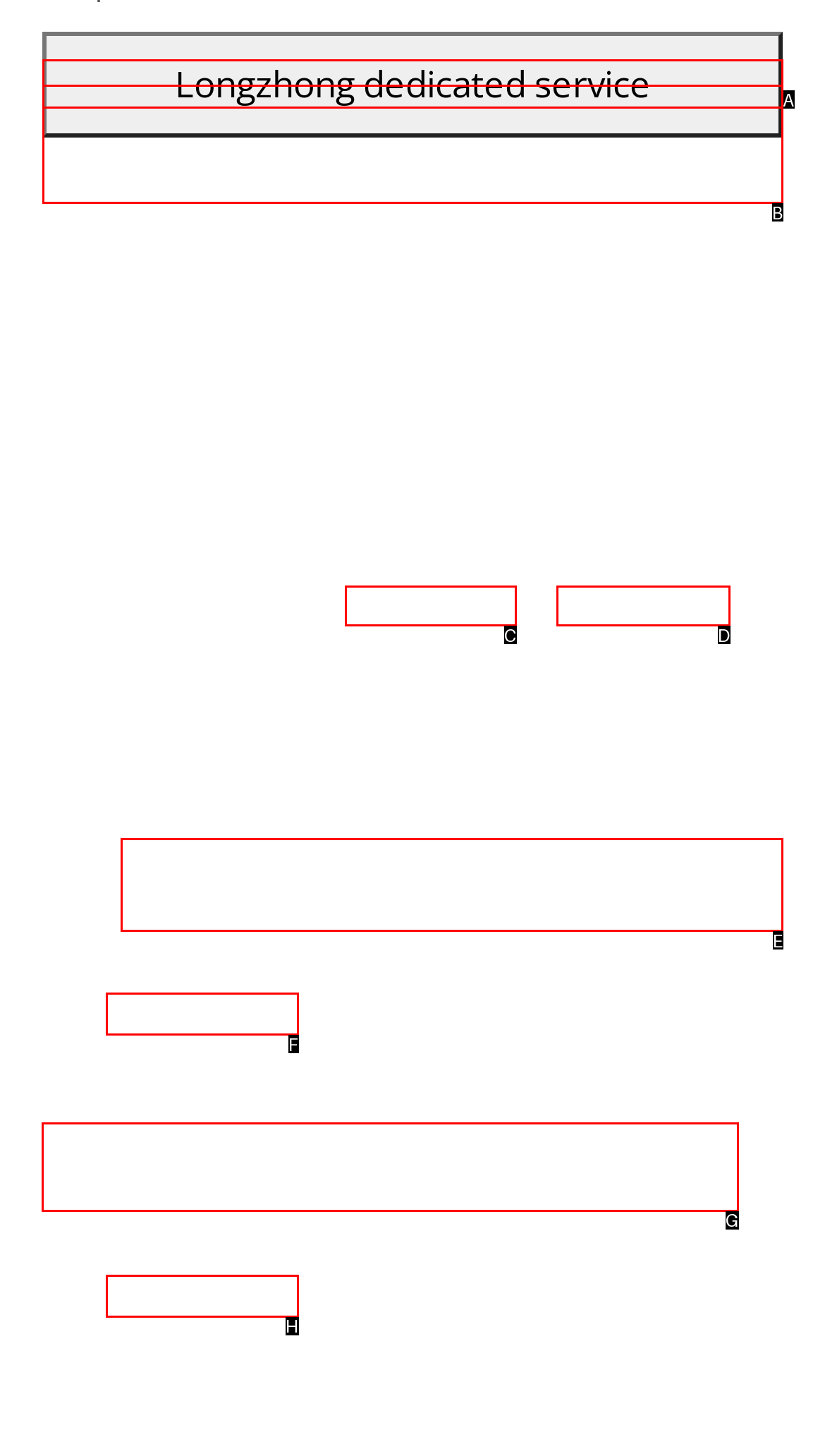Identify the correct option to click in order to complete this task: View Tainang Branch Office address
Answer with the letter of the chosen option directly.

G